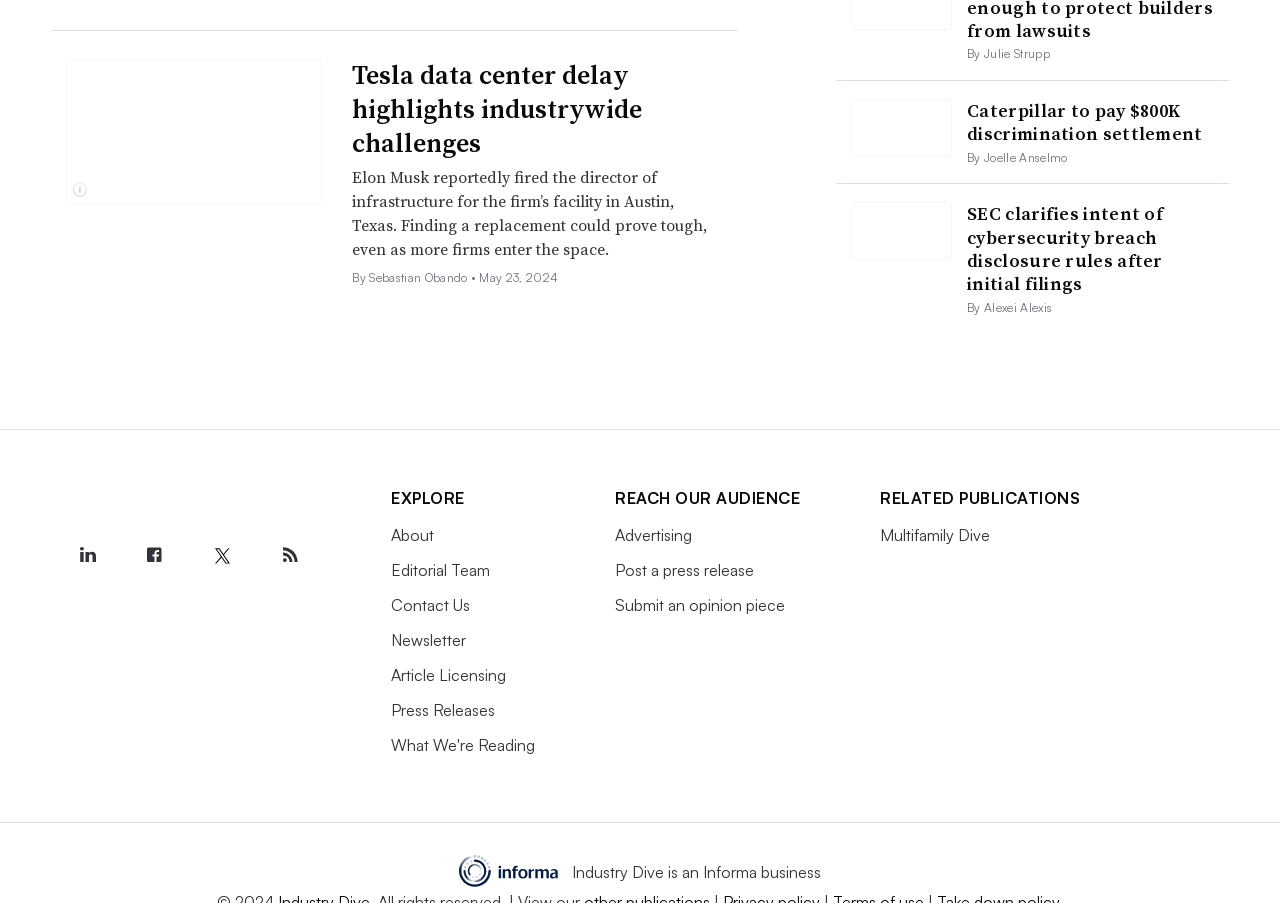What is the name of the section that has links to 'About', 'Editorial Team', and 'Contact Us'?
Using the picture, provide a one-word or short phrase answer.

EXPLORE